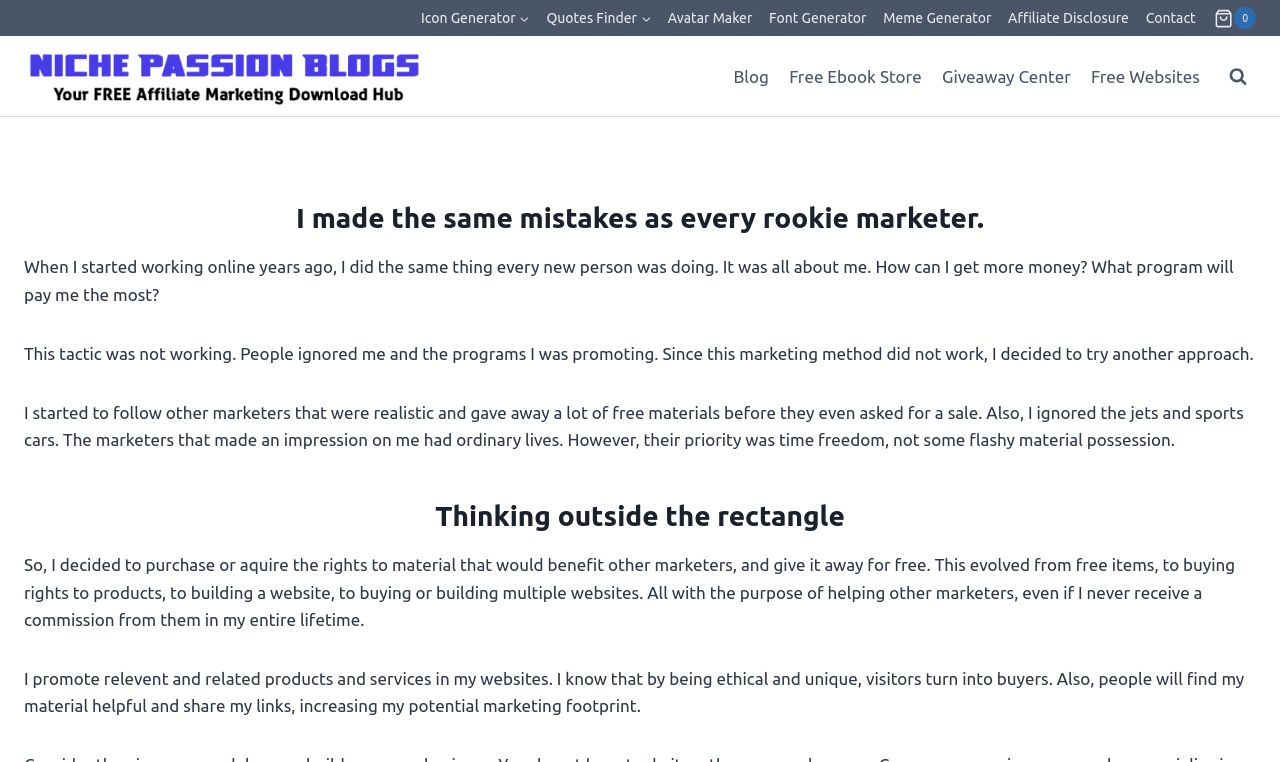Please identify the bounding box coordinates for the region that you need to click to follow this instruction: "Click Icon Generator".

[0.322, 0.0, 0.42, 0.048]